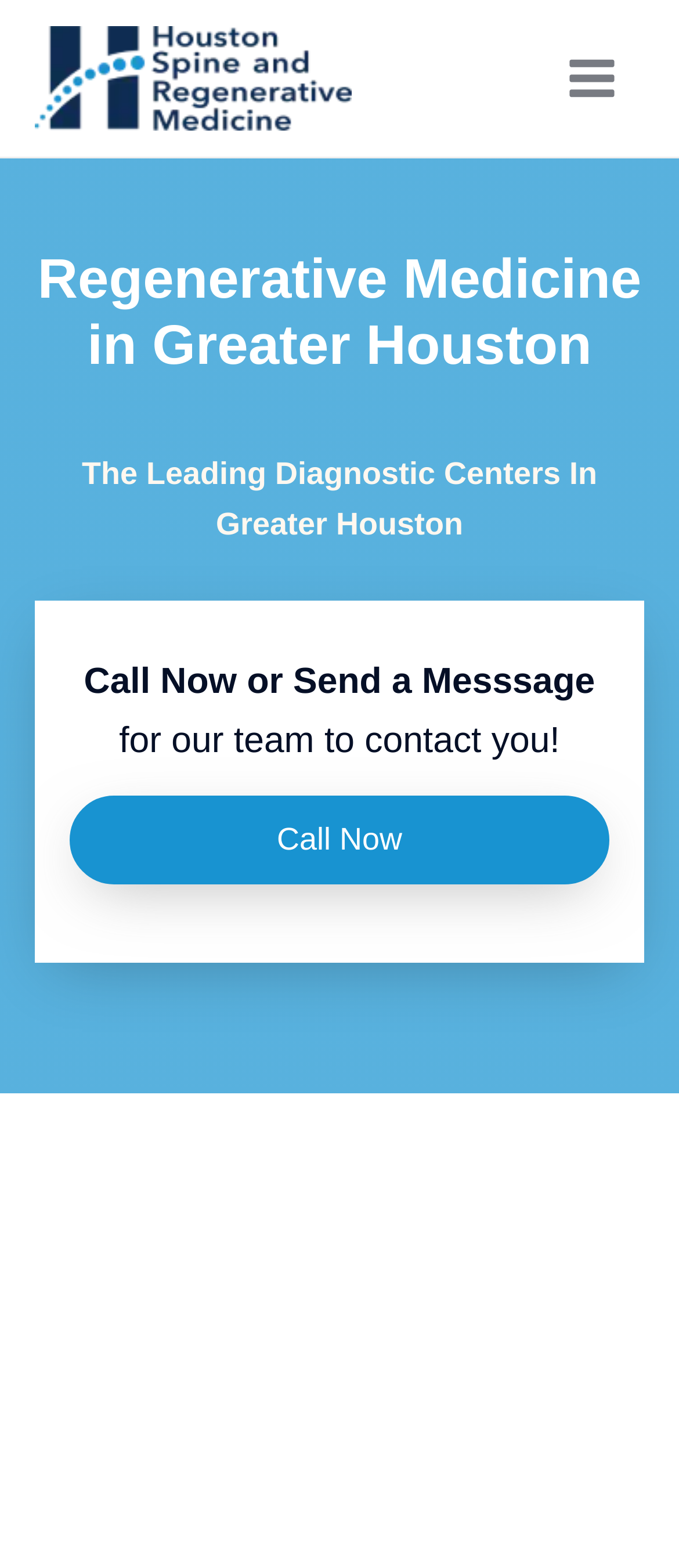What is the purpose of the 'Call Now' button?
Kindly offer a detailed explanation using the data available in the image.

The 'Call Now' button is displayed next to the text 'Call Now or Send a Message', implying that it is a way to contact the medical center directly.